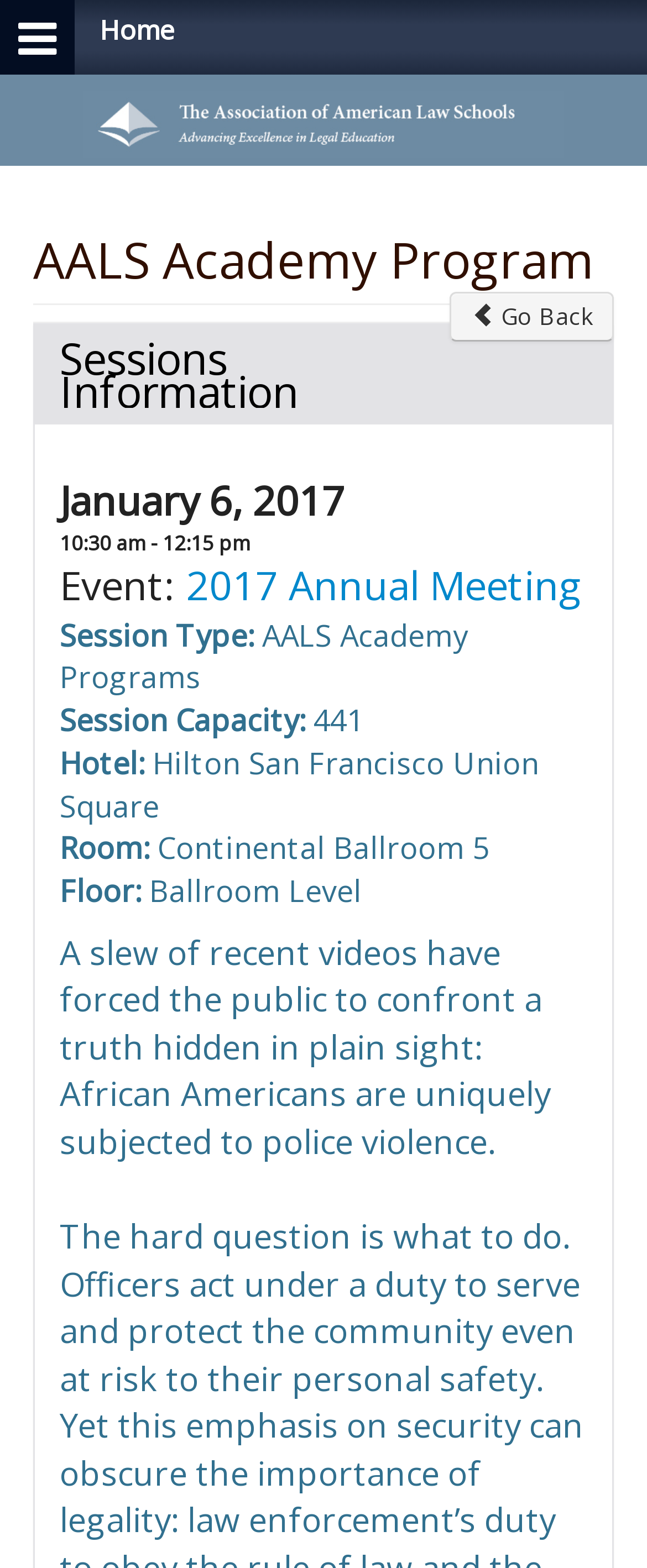Answer succinctly with a single word or phrase:
What is the event name?

2017 Annual Meeting